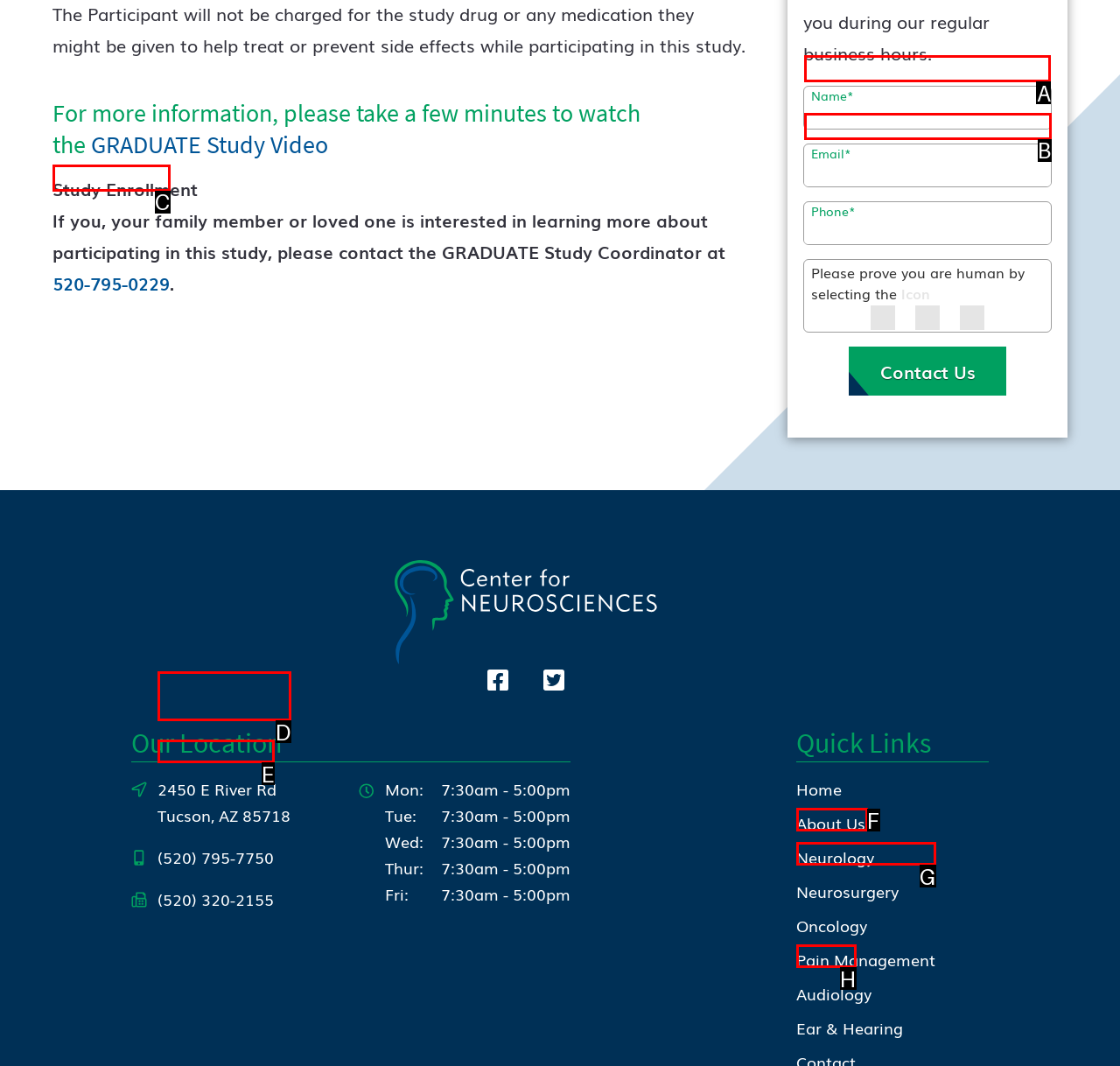Choose the letter of the element that should be clicked to complete the task: Enter email address
Answer with the letter from the possible choices.

A